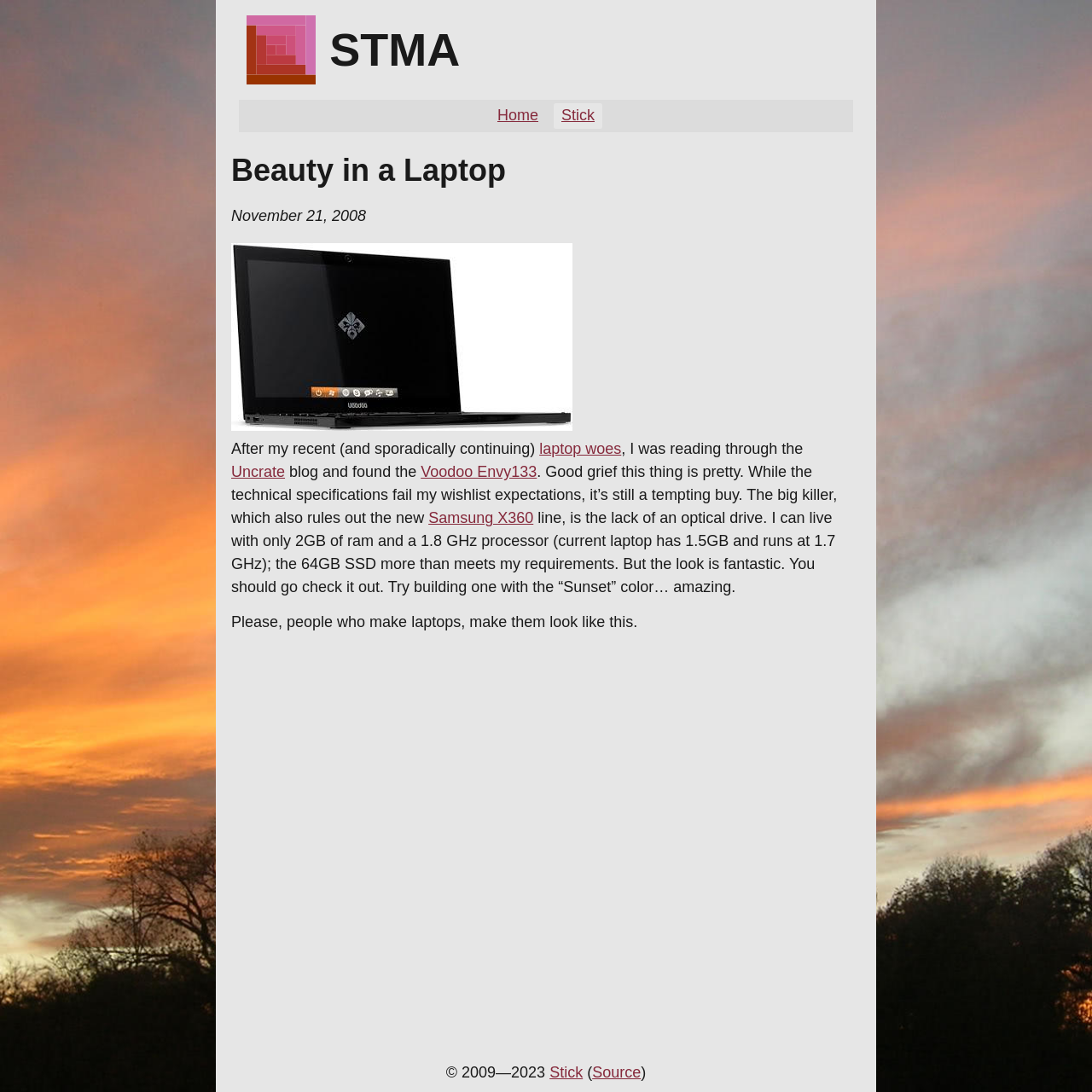Please find the bounding box coordinates of the clickable region needed to complete the following instruction: "check out Voodoo Envy133". The bounding box coordinates must consist of four float numbers between 0 and 1, i.e., [left, top, right, bottom].

[0.385, 0.424, 0.492, 0.44]